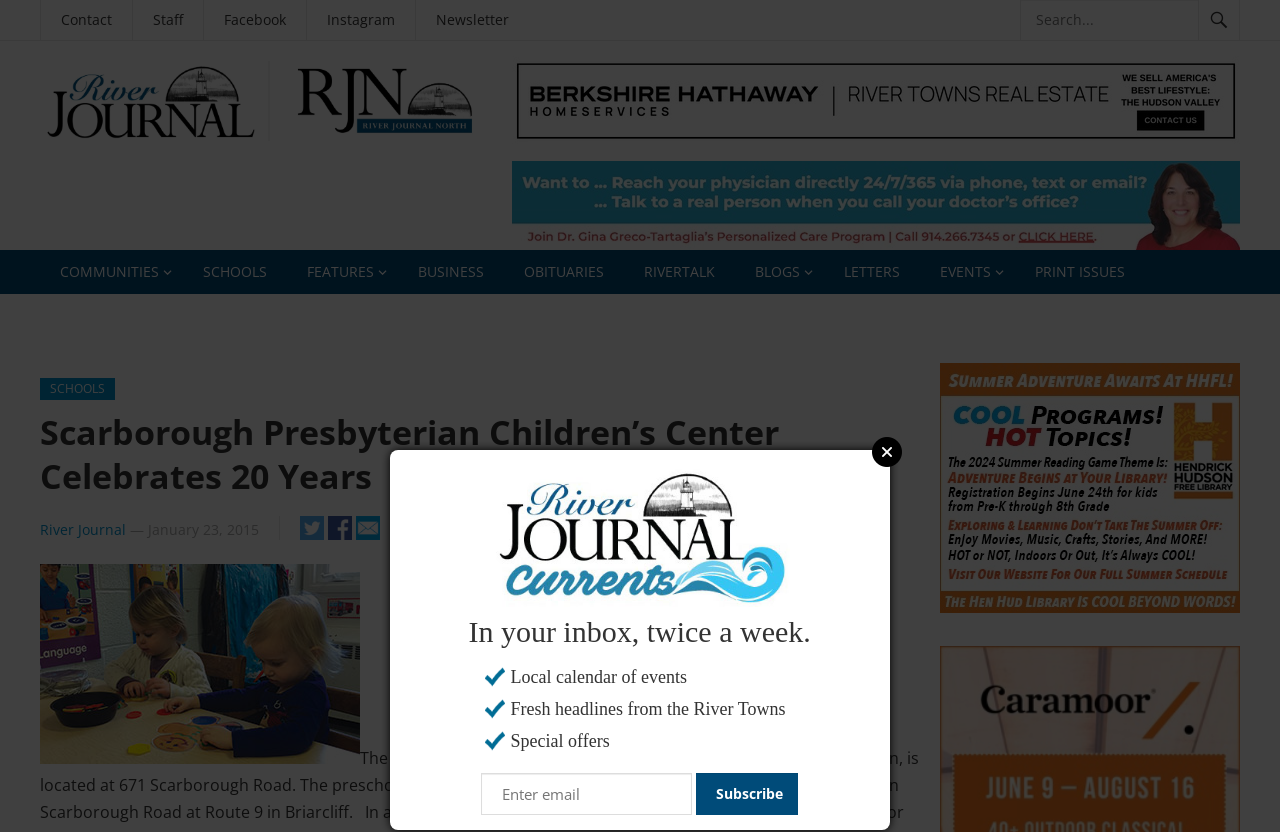Identify and provide the text content of the webpage's primary headline.

Scarborough Presbyterian Children’s Center Celebrates 20 Years